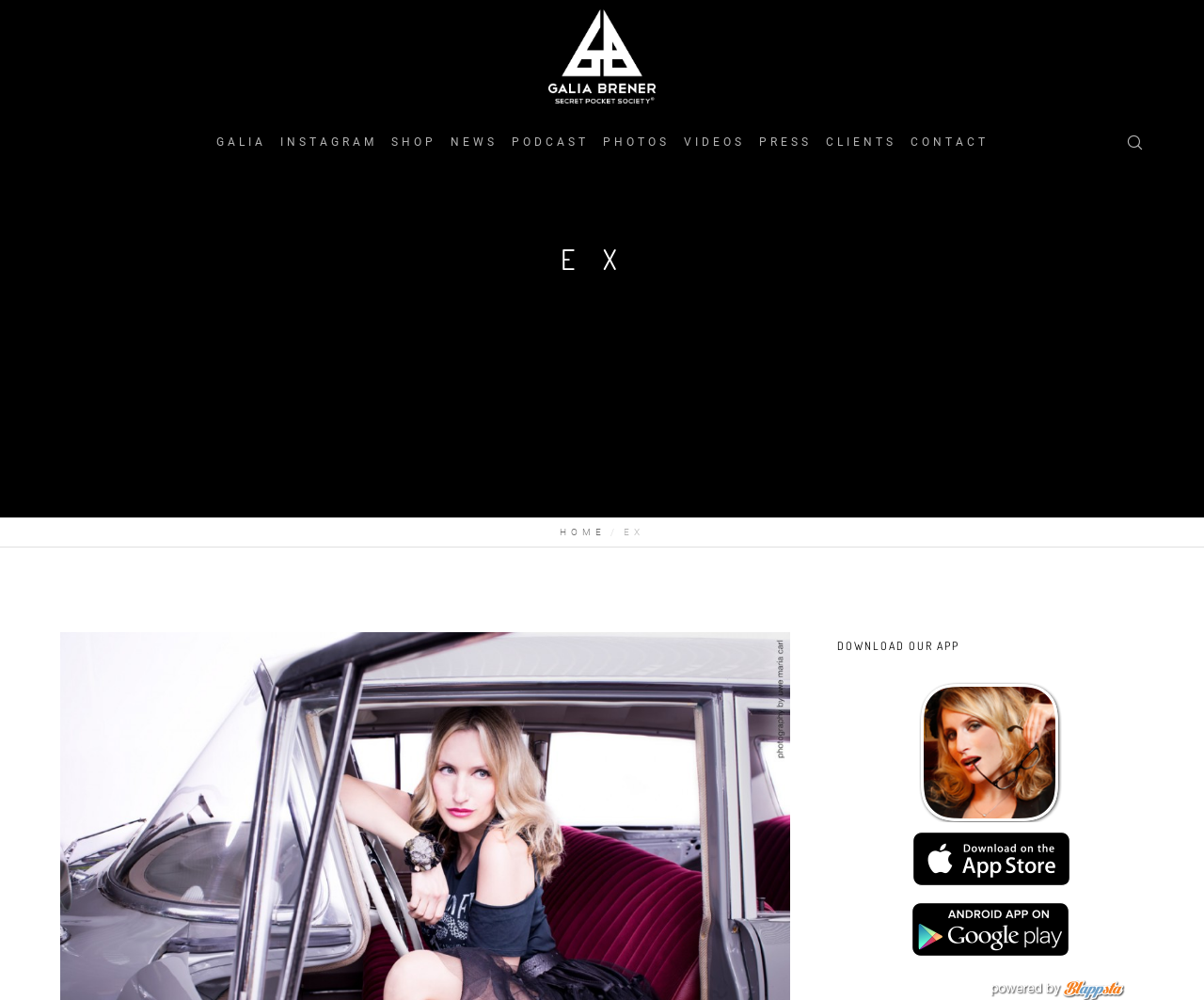Detail the various sections and features present on the webpage.

The webpage is an archive page for Galia Brener, with a prominent link to her name at the top center, accompanied by a small image of her. Below this, there is a horizontal navigation menu with 10 links: GALIA, INSTAGRAM, SHOP, NEWS, PODCAST, PHOTOS, VIDEOS, PRESS, CLIENTS, and CONTACT, evenly spaced and aligned to the top right corner of the page.

On the left side of the page, there is a large table that occupies most of the page's height, with a heading "EX" at the top. Below the navigation menu, there is a link to "HOME" positioned at the top center of the page.

At the bottom right corner of the page, there is a section promoting the download of an app, with a static text "DOWNLOAD OUR APP" and two links to the Apple App Store and Google Play Store, each accompanied by a small image of the respective store's logo.